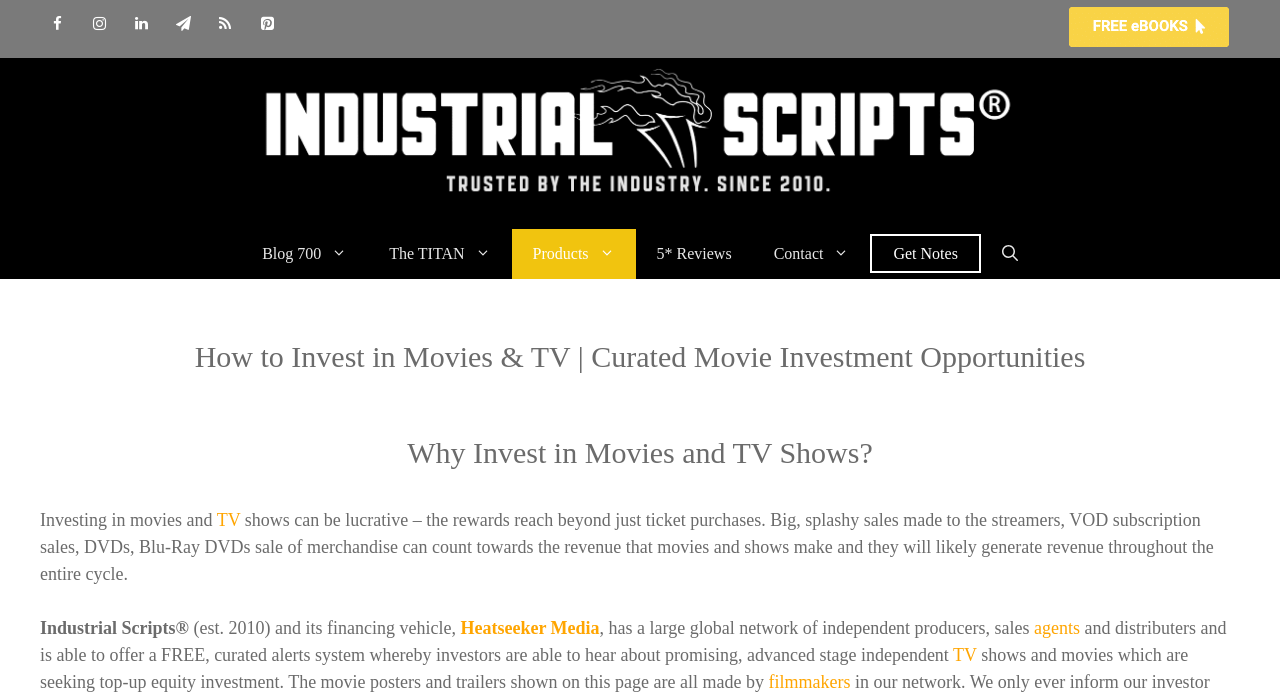For the given element description CALL 336-665-0250, determine the bounding box coordinates of the UI element. The coordinates should follow the format (top-left x, top-left y, bottom-right x, bottom-right y) and be within the range of 0 to 1.

None